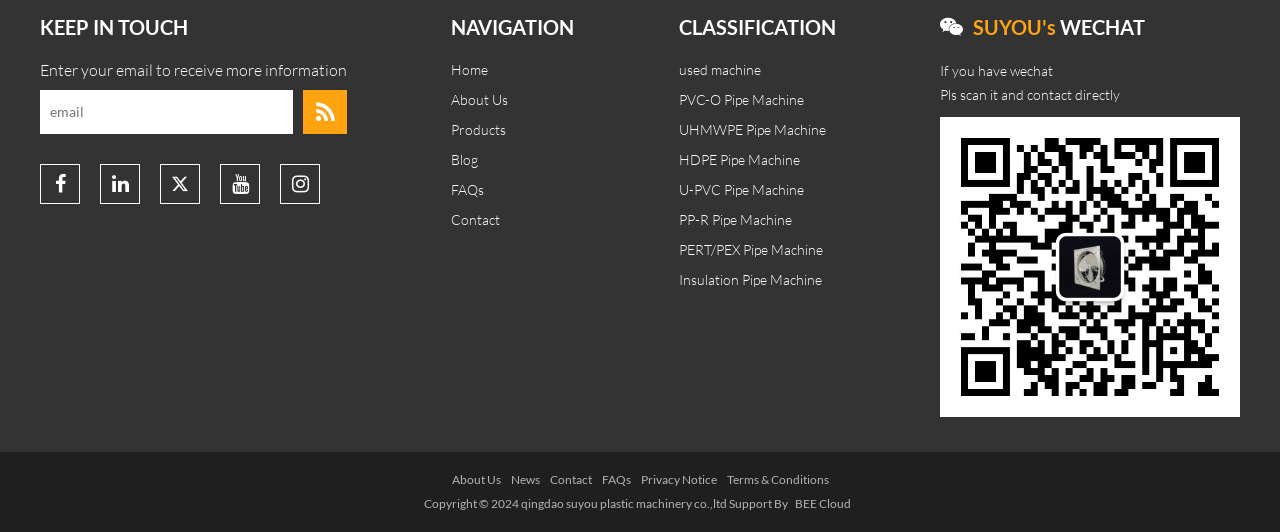Identify the coordinates of the bounding box for the element that must be clicked to accomplish the instruction: "Click the send button".

[0.237, 0.169, 0.271, 0.252]